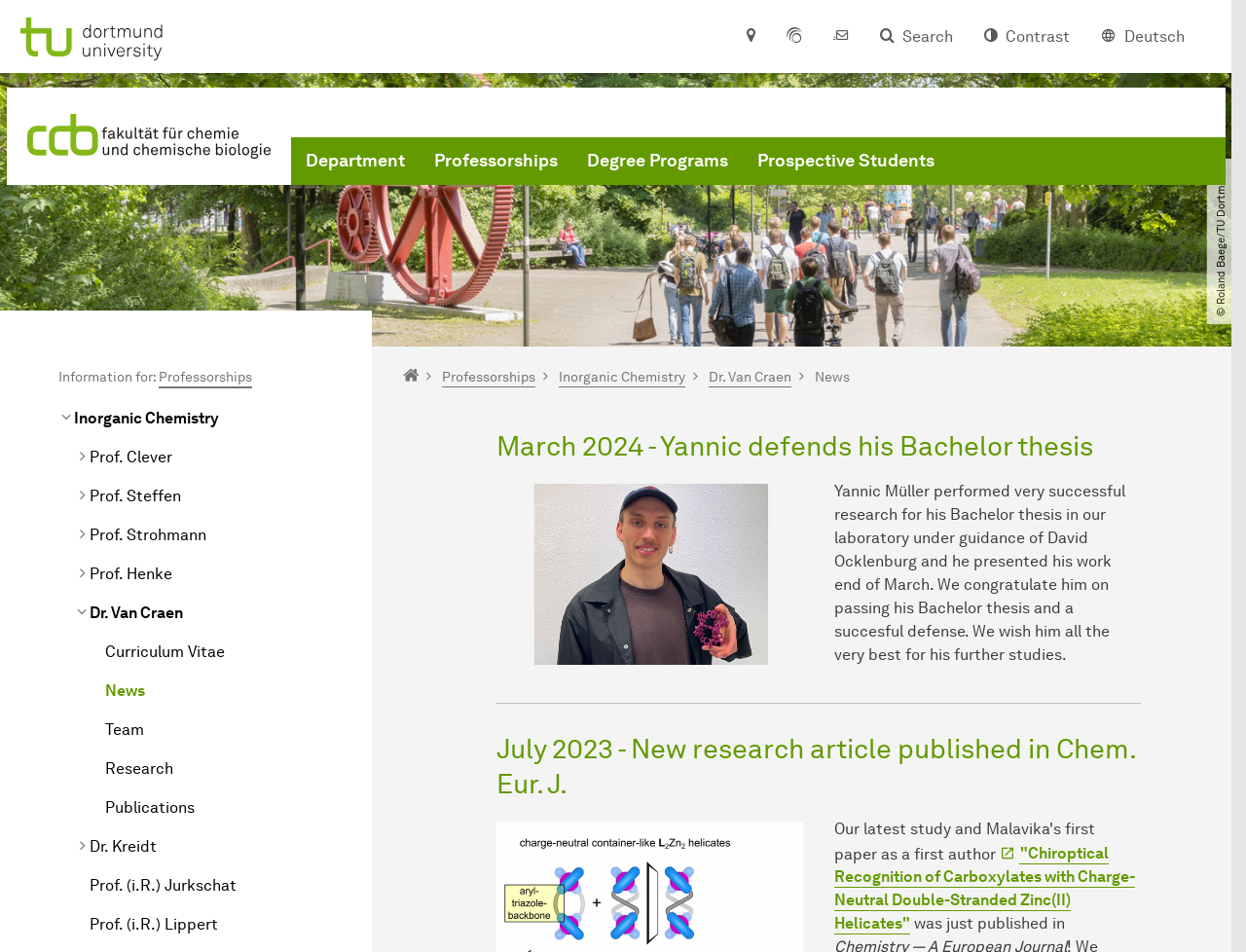Identify the bounding box coordinates of the clickable region to carry out the given instruction: "View the research article published in Chem. Eur. J.".

[0.67, 0.887, 0.911, 0.982]